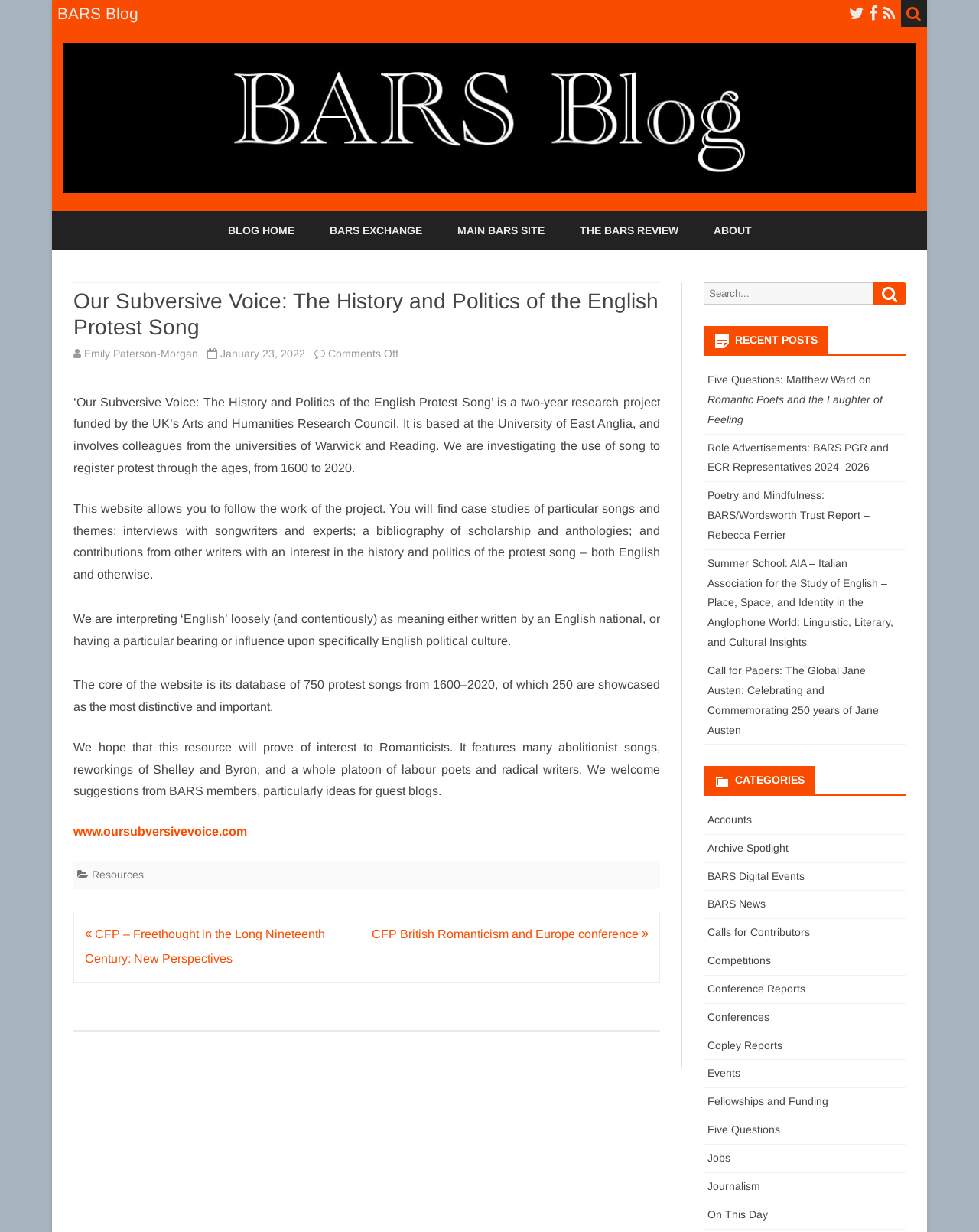Generate the text of the webpage's primary heading.

Our Subversive Voice: The History and Politics of the English Protest Song